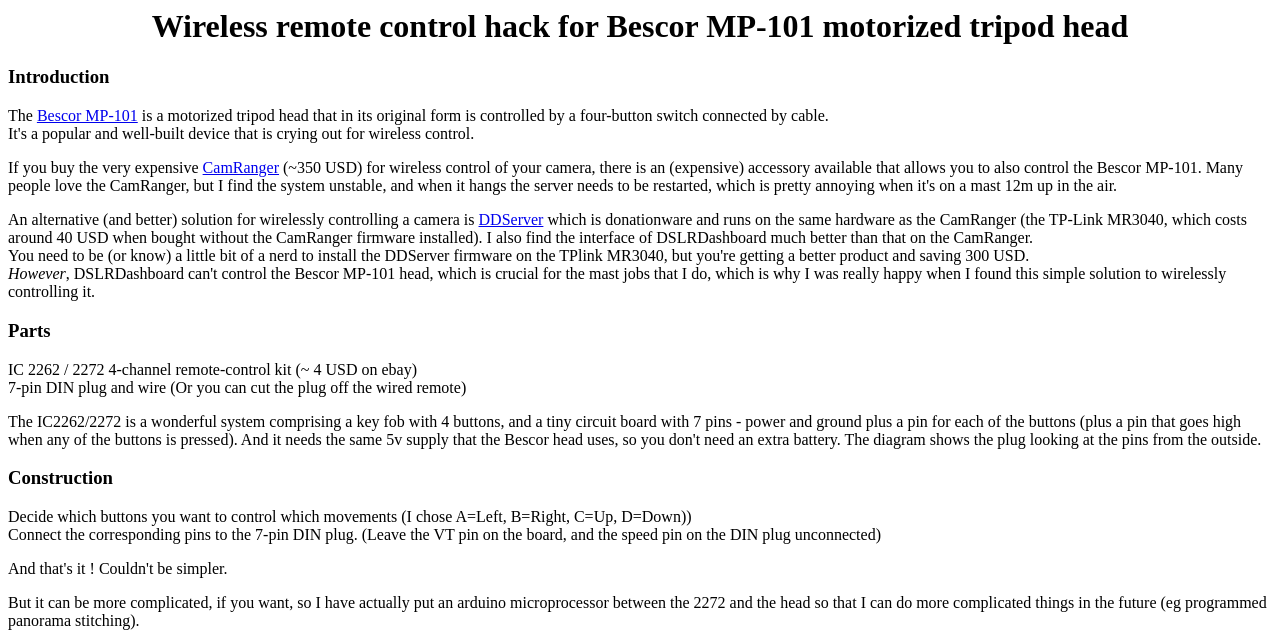Show the bounding box coordinates for the HTML element described as: "CamRanger".

[0.158, 0.248, 0.218, 0.274]